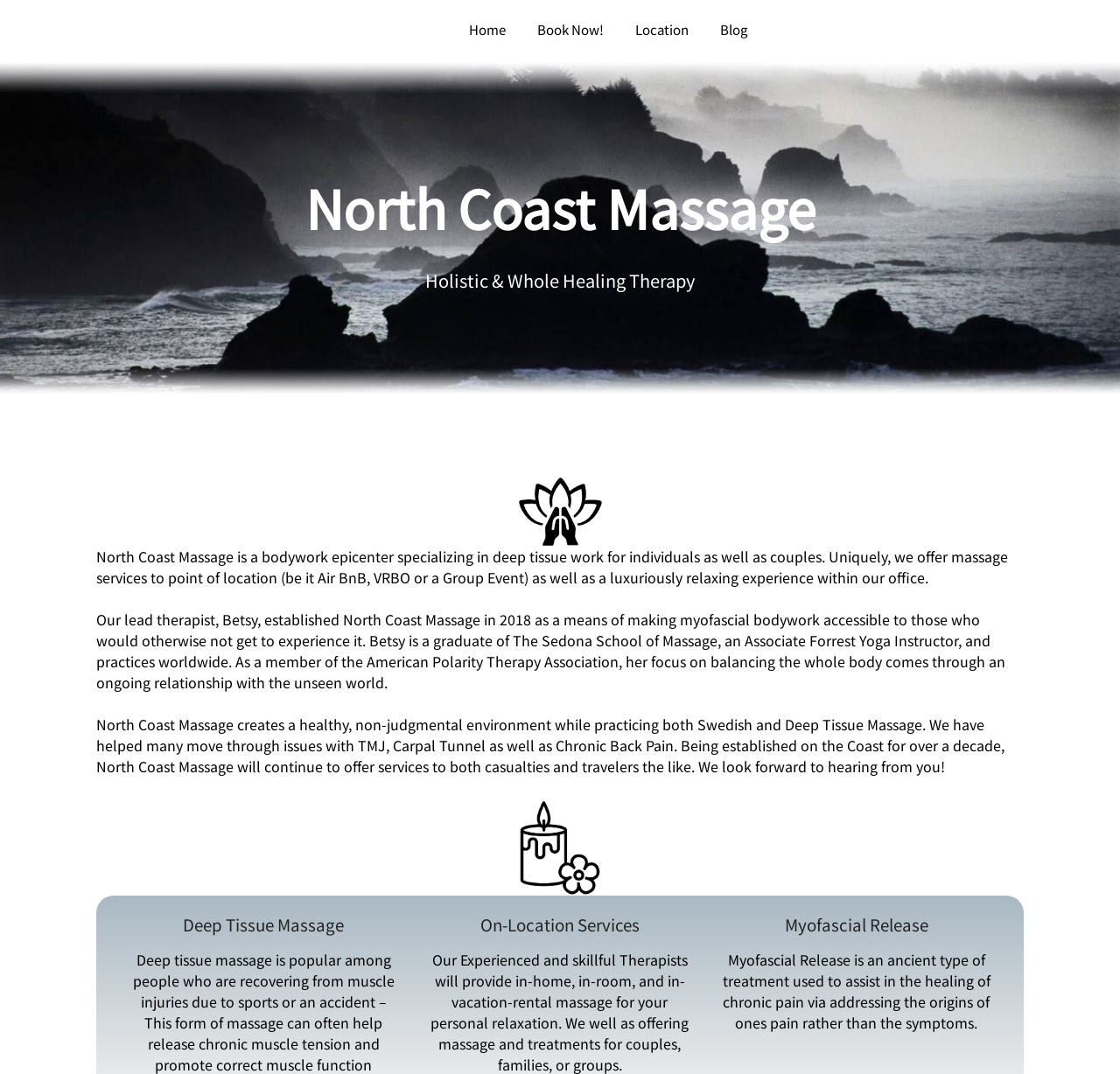What type of therapy does North Coast Massage specialize in?
Based on the image, answer the question with as much detail as possible.

Based on the webpage, North Coast Massage is a bodywork epicenter specializing in deep tissue work for individuals as well as couples, as stated in the StaticText element with ID 183.